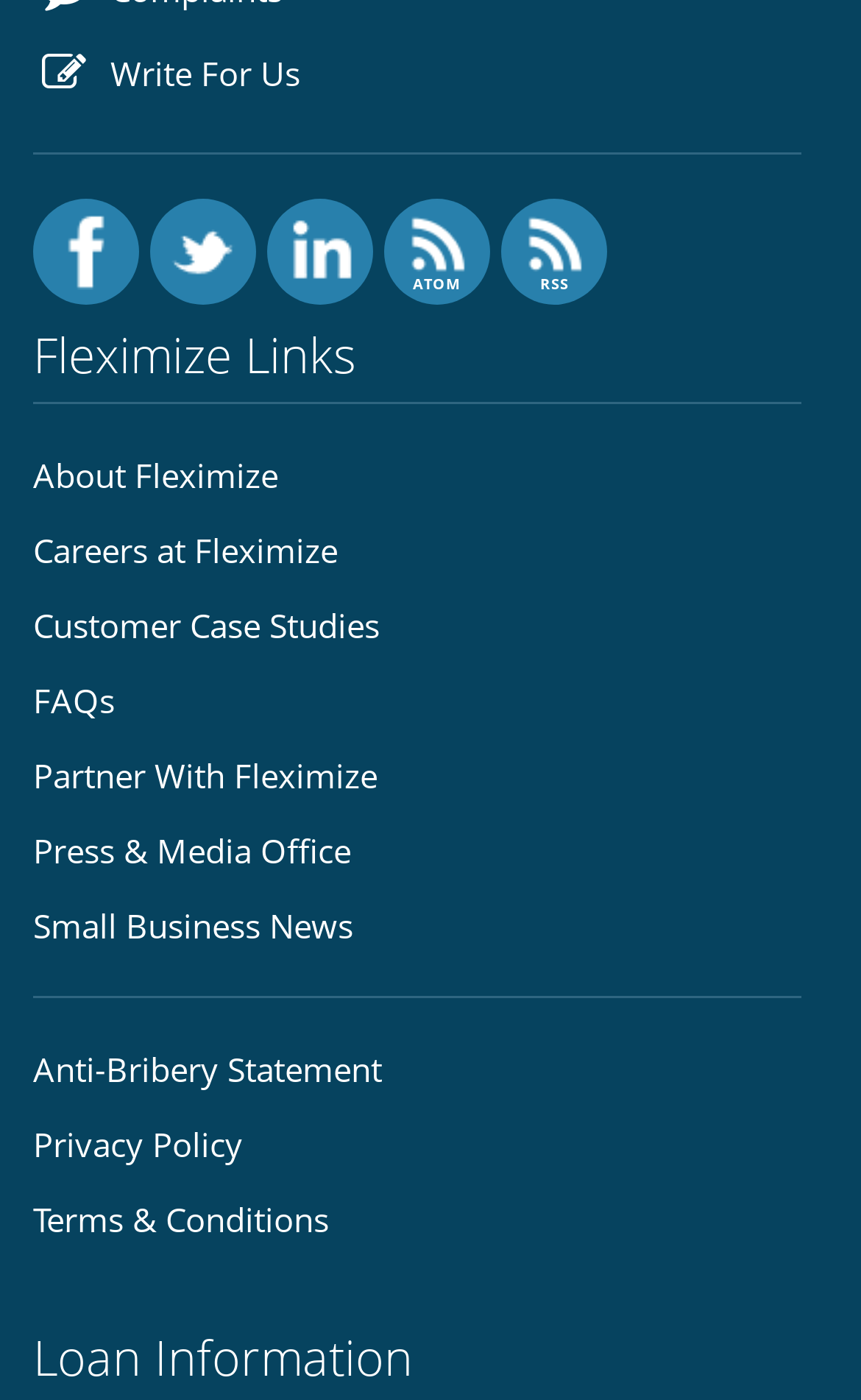Please identify the bounding box coordinates of the element that needs to be clicked to execute the following command: "read the biography of Quantivayus Joseph". Provide the bounding box using four float numbers between 0 and 1, formatted as [left, top, right, bottom].

None